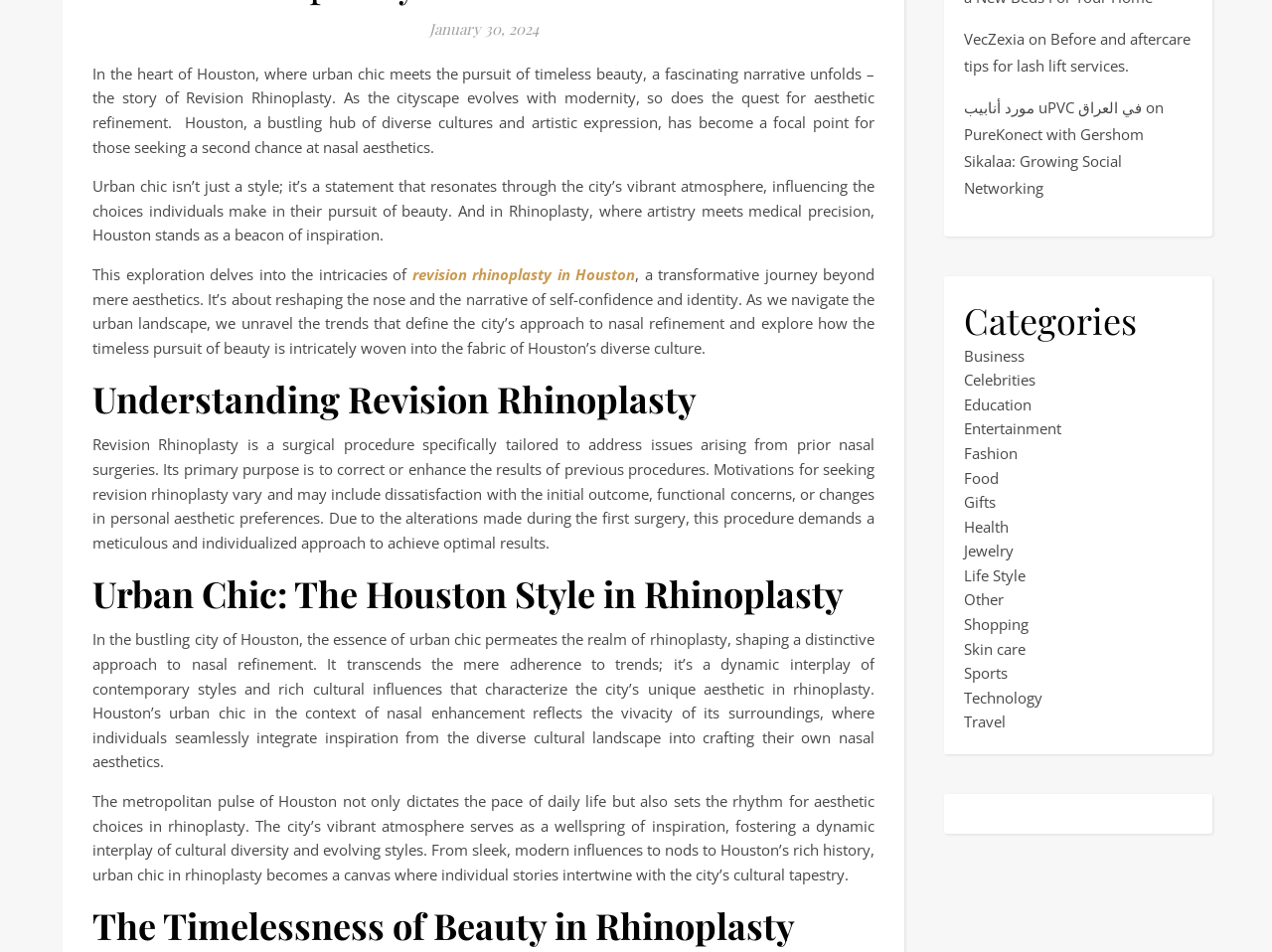Determine the bounding box coordinates of the clickable region to execute the instruction: "Click on 'revision rhinoplasty in Houston'". The coordinates should be four float numbers between 0 and 1, denoted as [left, top, right, bottom].

[0.324, 0.278, 0.499, 0.299]